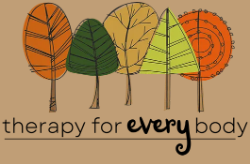What is the background tone?
Answer the question in a detailed and comprehensive manner.

The caption states that the background is a warm, neutral tone, which enhances the welcoming and comforting feel of the design.